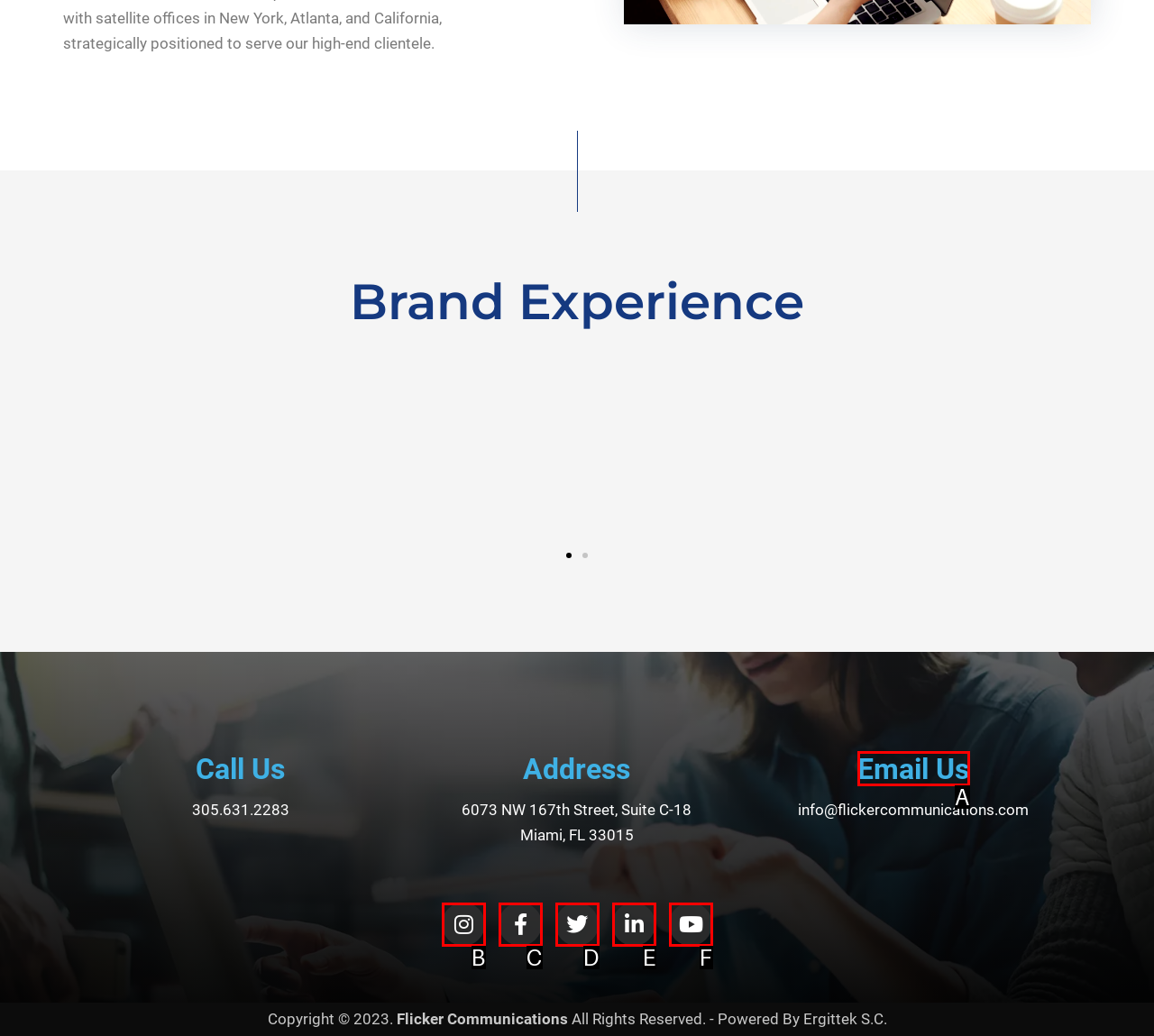Which UI element corresponds to this description: Twitter
Reply with the letter of the correct option.

D